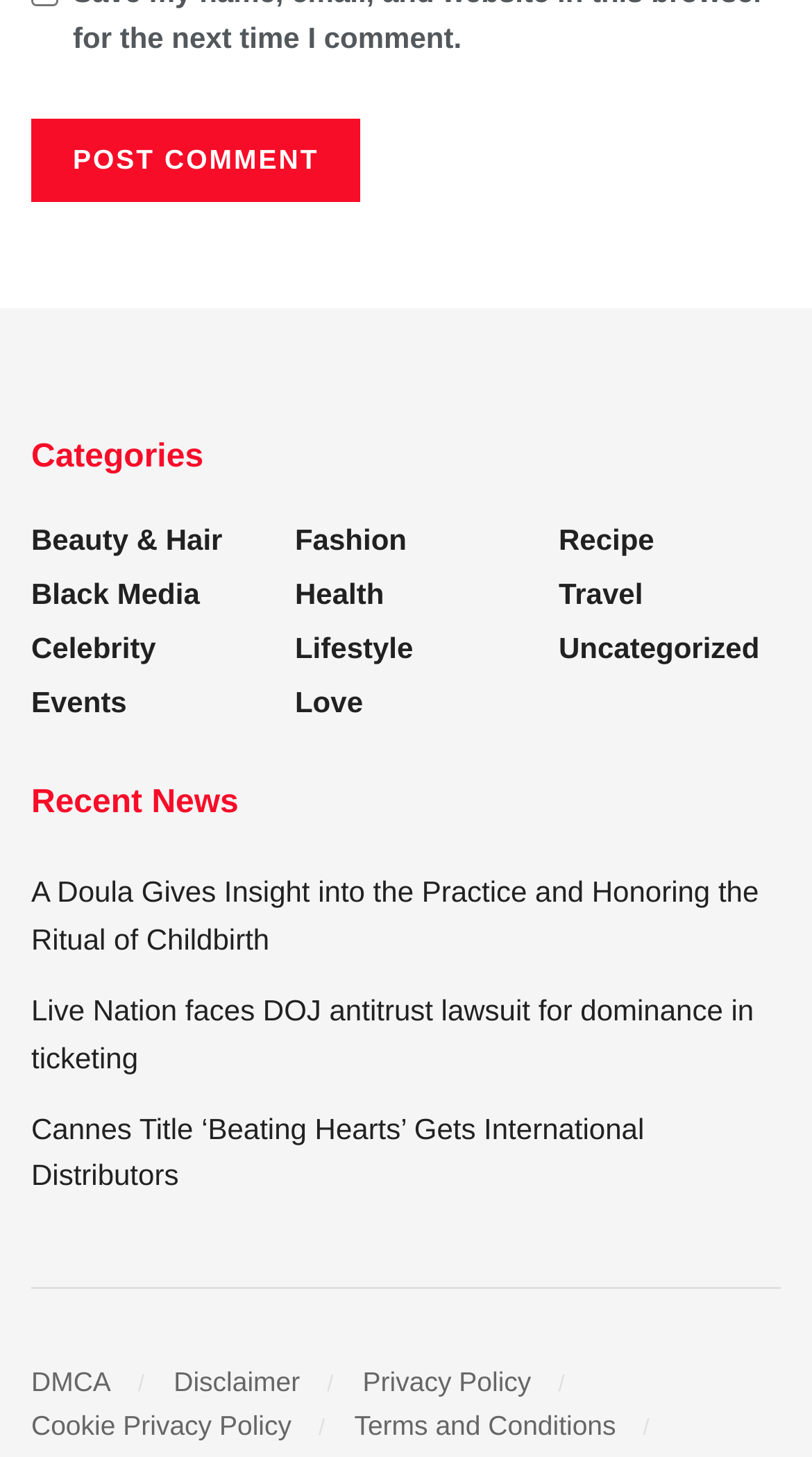Please identify the bounding box coordinates of the clickable area that will allow you to execute the instruction: "view Disclaimer page".

[0.214, 0.938, 0.369, 0.959]